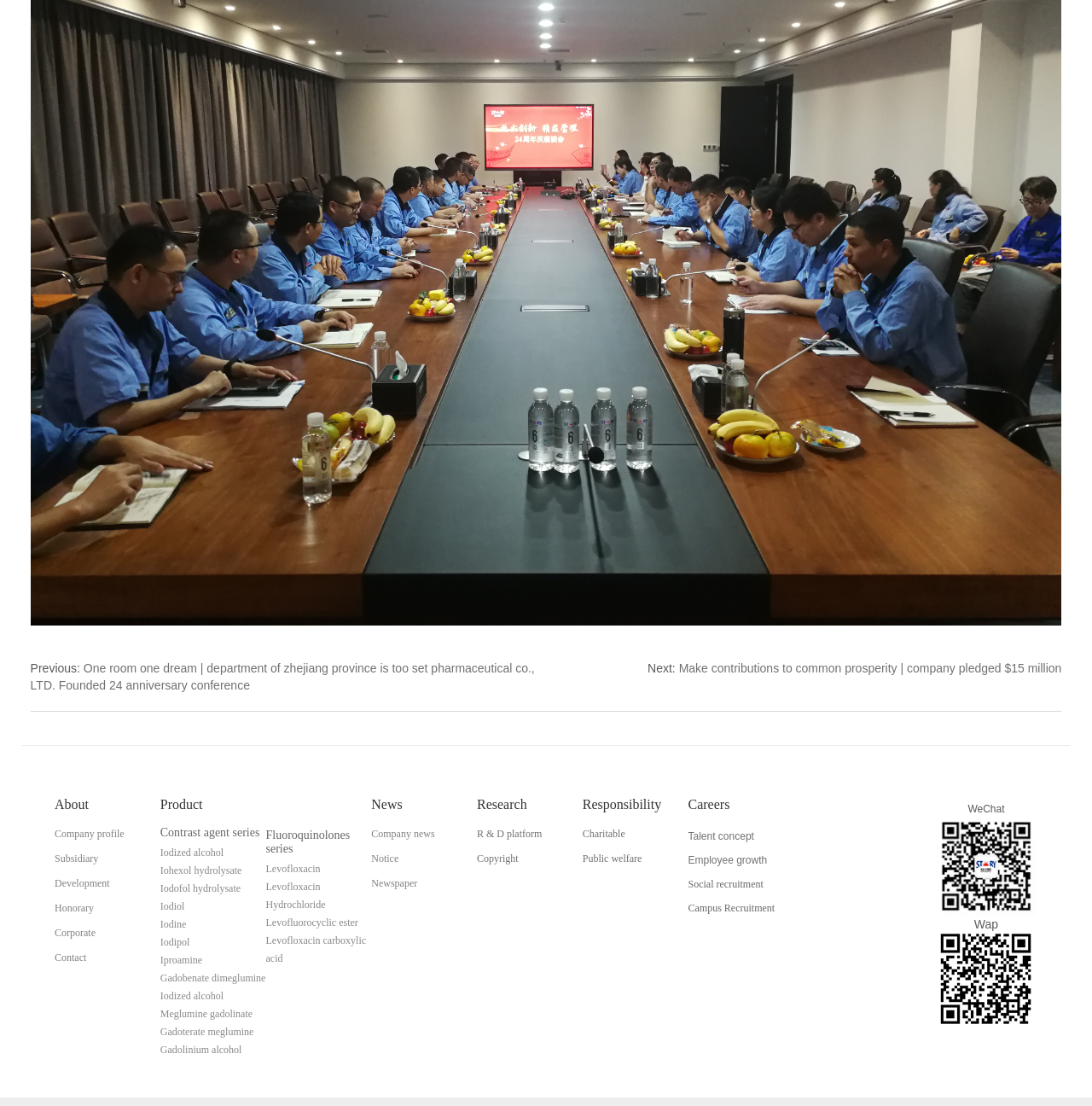Please locate the bounding box coordinates of the element that should be clicked to achieve the given instruction: "Check the 'Copyright' information".

[0.437, 0.724, 0.475, 0.735]